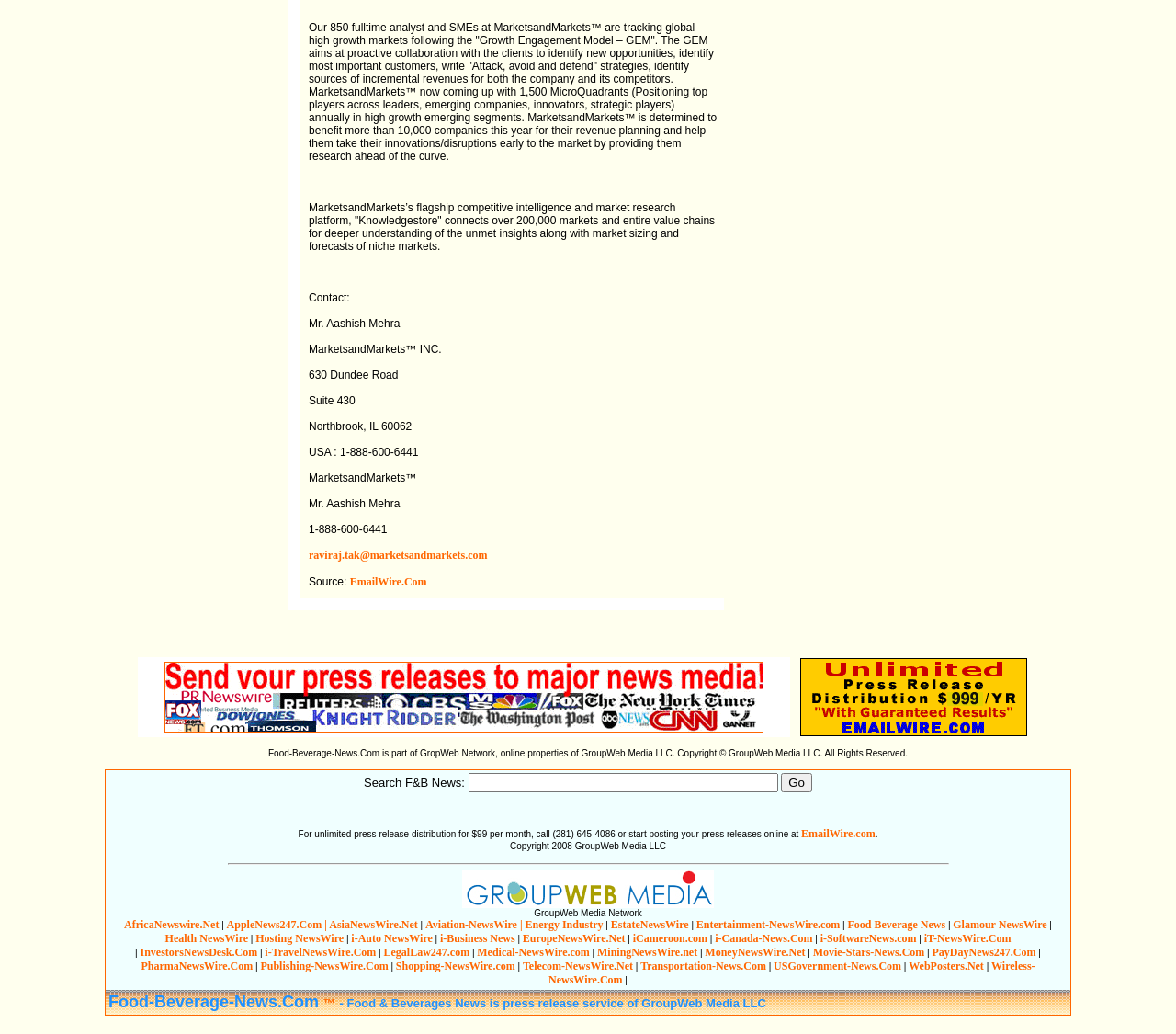Locate the bounding box coordinates of the UI element described by: "parent_node: Search F&B News: name="search"". The bounding box coordinates should consist of four float numbers between 0 and 1, i.e., [left, top, right, bottom].

[0.398, 0.747, 0.661, 0.766]